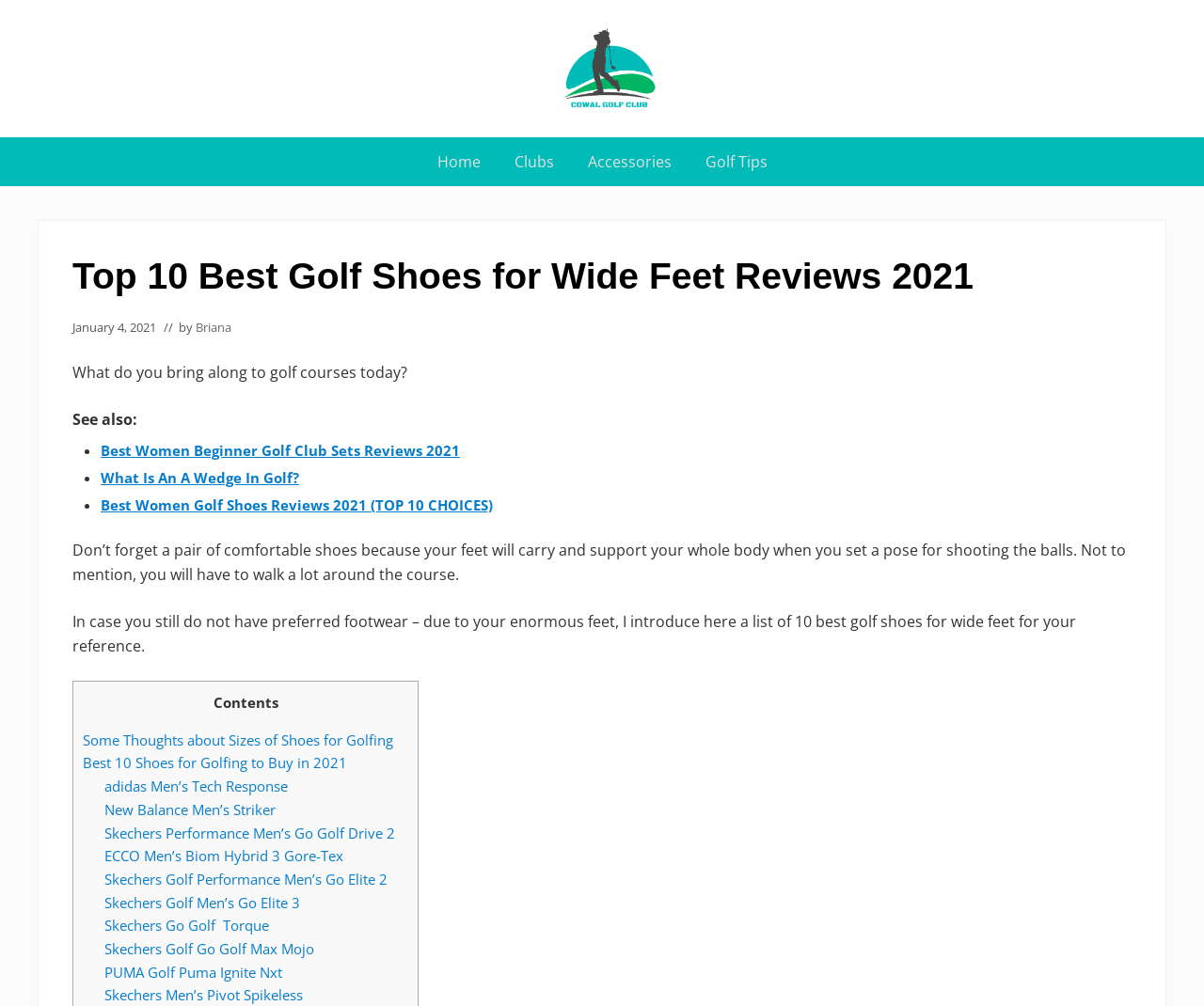Please locate the bounding box coordinates of the element that should be clicked to achieve the given instruction: "Click the first social media link".

None